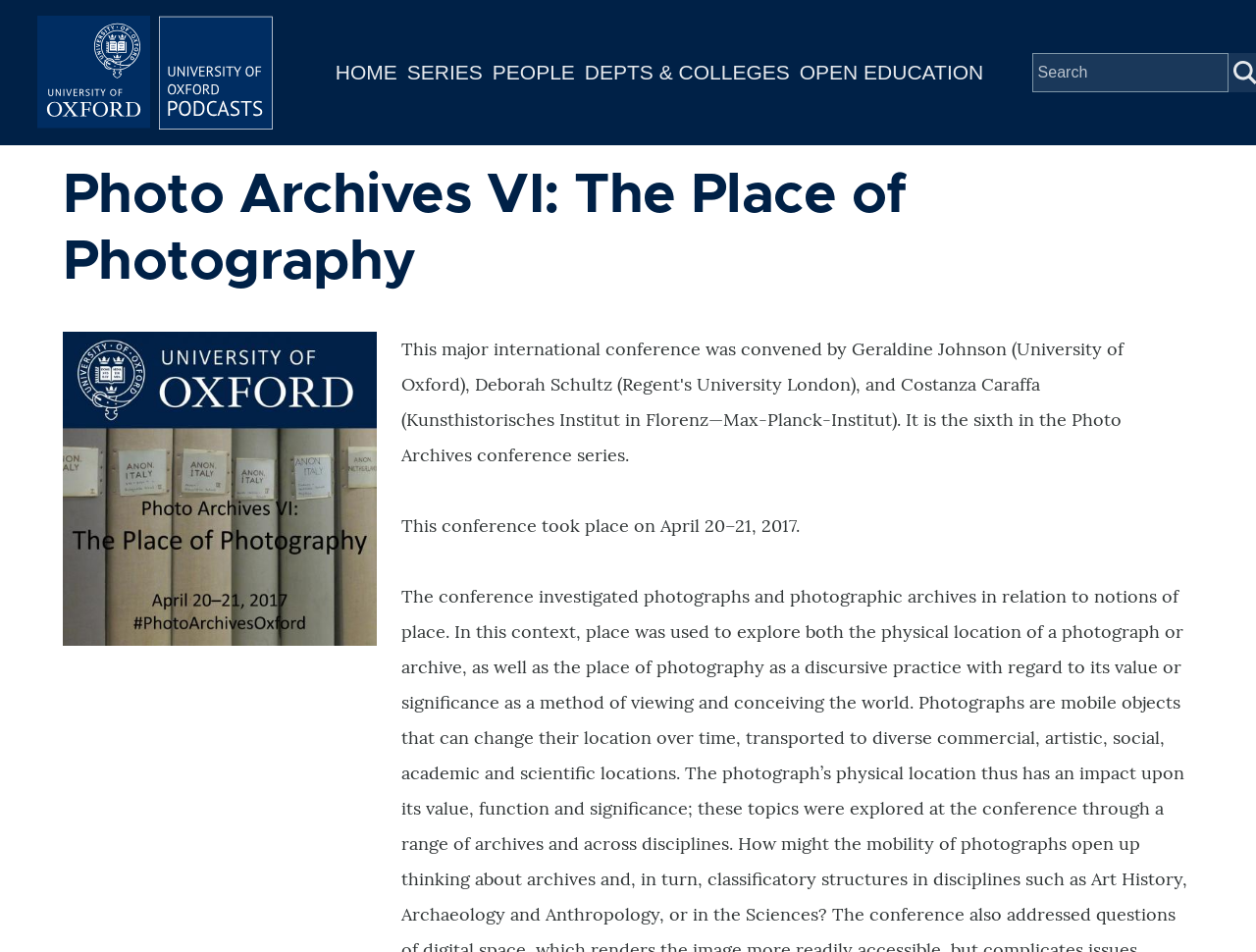Locate the coordinates of the bounding box for the clickable region that fulfills this instruction: "Go to Home page".

None